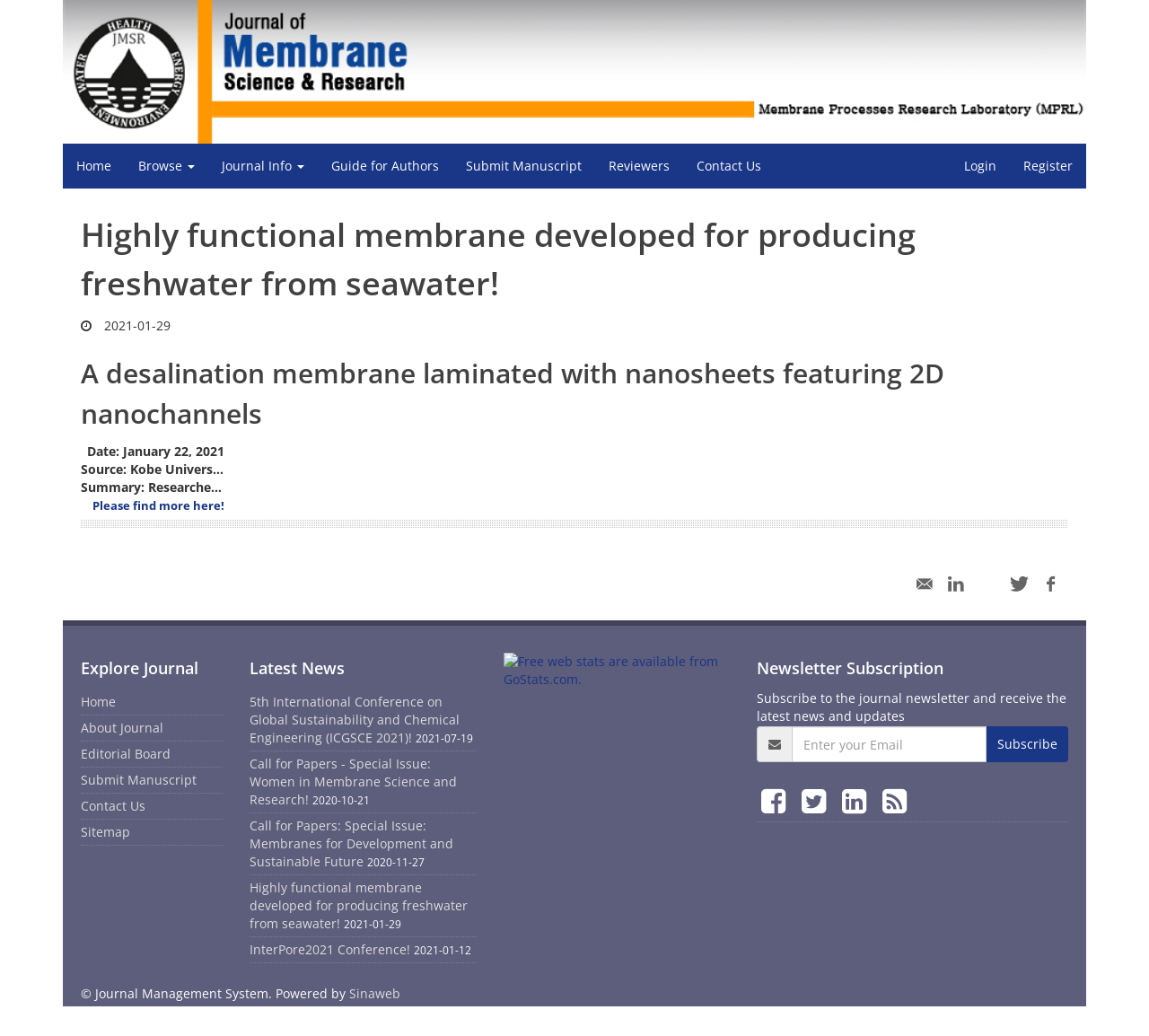Using the information shown in the image, answer the question with as much detail as possible: What is the purpose of the textbox in the 'Newsletter Subscription' section?

The purpose of the textbox in the 'Newsletter Subscription' section is to enter your email address, as indicated by the label 'Enter your Email' next to the textbox.